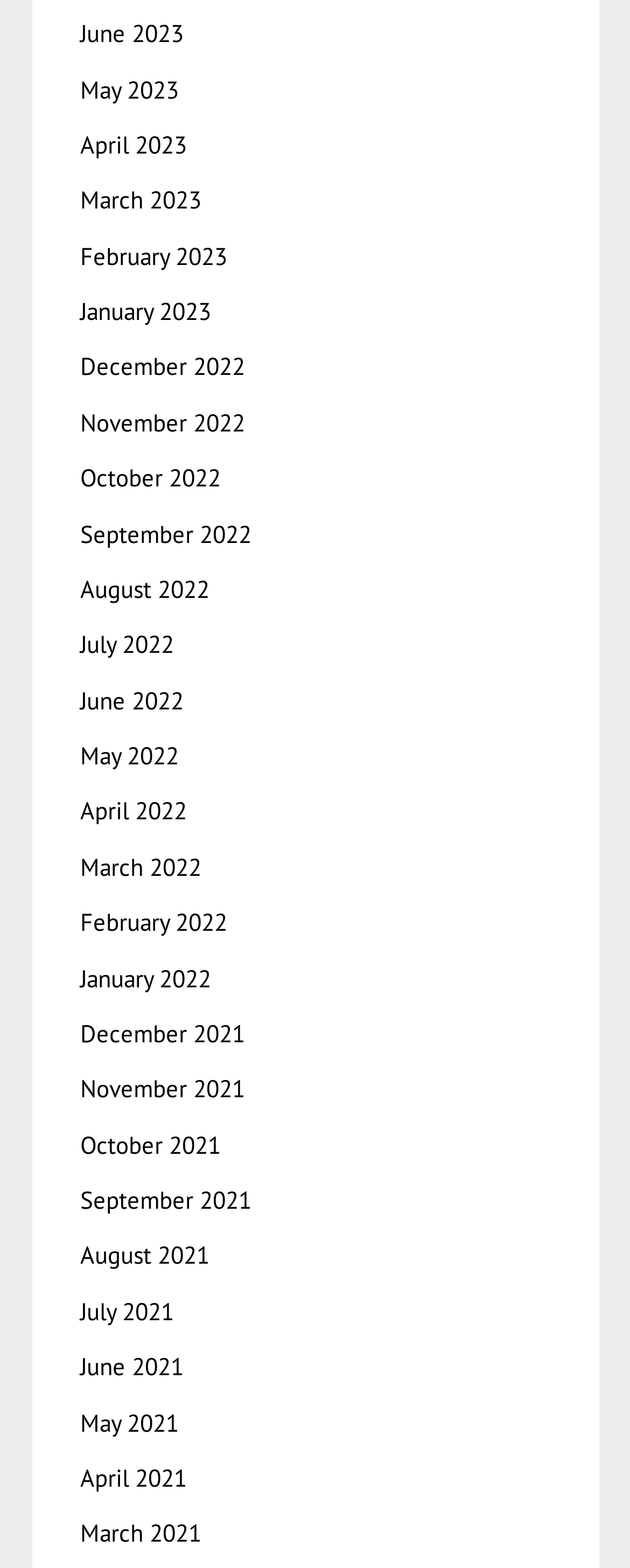How many months are listed in total?
Using the image, answer in one word or phrase.

24